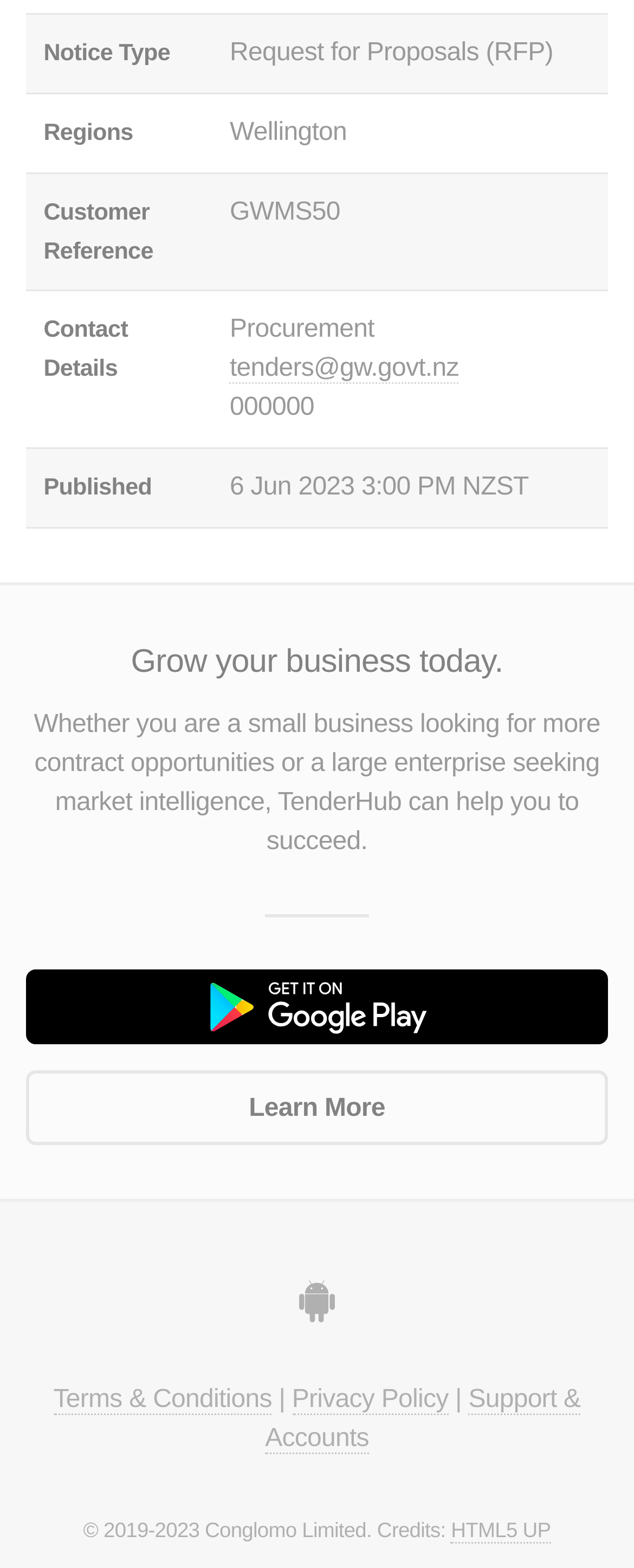Please mark the bounding box coordinates of the area that should be clicked to carry out the instruction: "Learn more about TenderHub".

[0.041, 0.683, 0.959, 0.73]